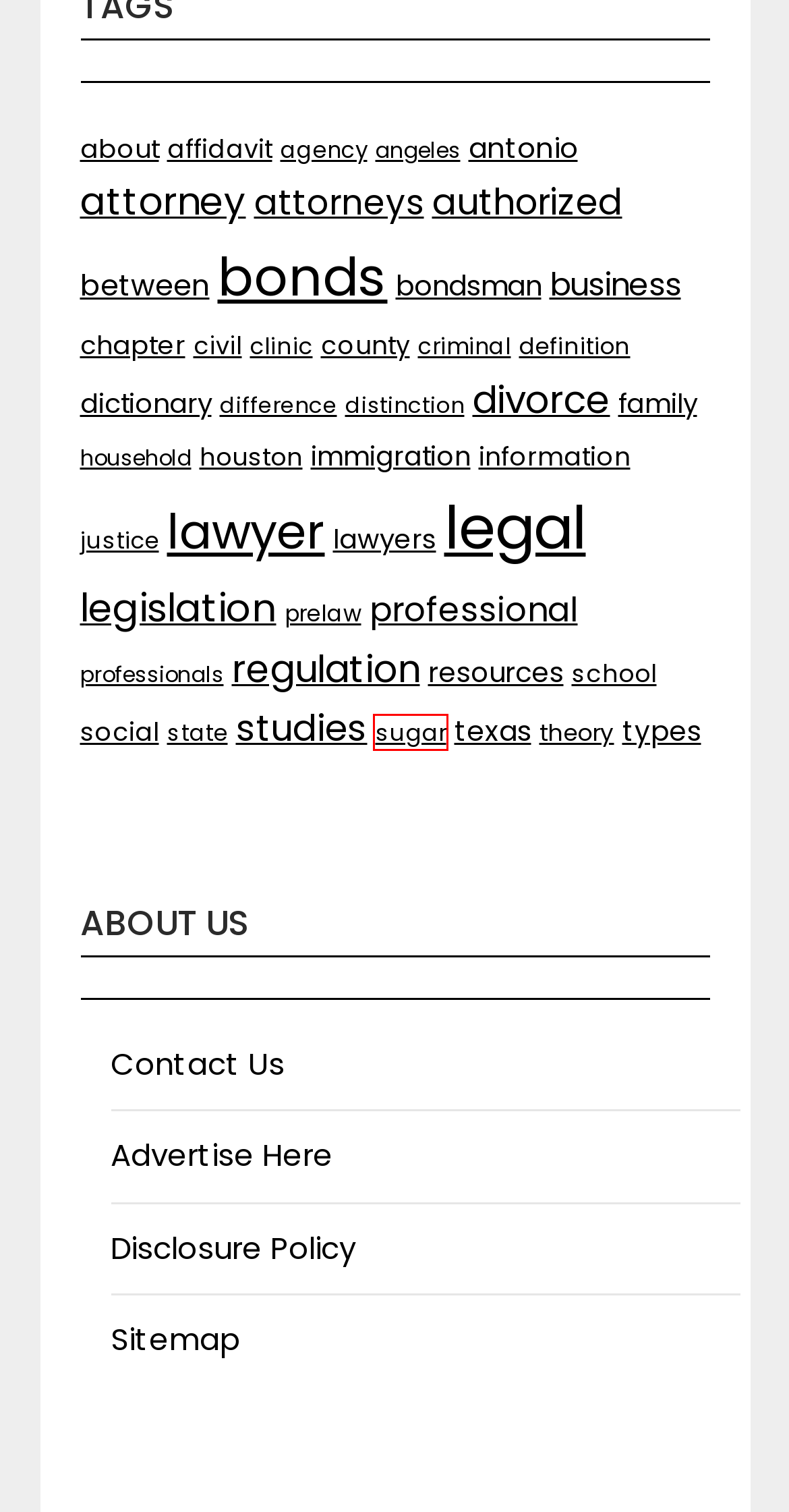You are presented with a screenshot of a webpage with a red bounding box. Select the webpage description that most closely matches the new webpage after clicking the element inside the red bounding box. The options are:
A. definition Archives - dpsalterlaw.net
B. family Archives - dpsalterlaw.net
C. clinic Archives - dpsalterlaw.net
D. lawyers Archives - dpsalterlaw.net
E. Contact Us - dpsalterlaw.net
F. county Archives - dpsalterlaw.net
G. sugar Archives - dpsalterlaw.net
H. affidavit Archives - dpsalterlaw.net

G